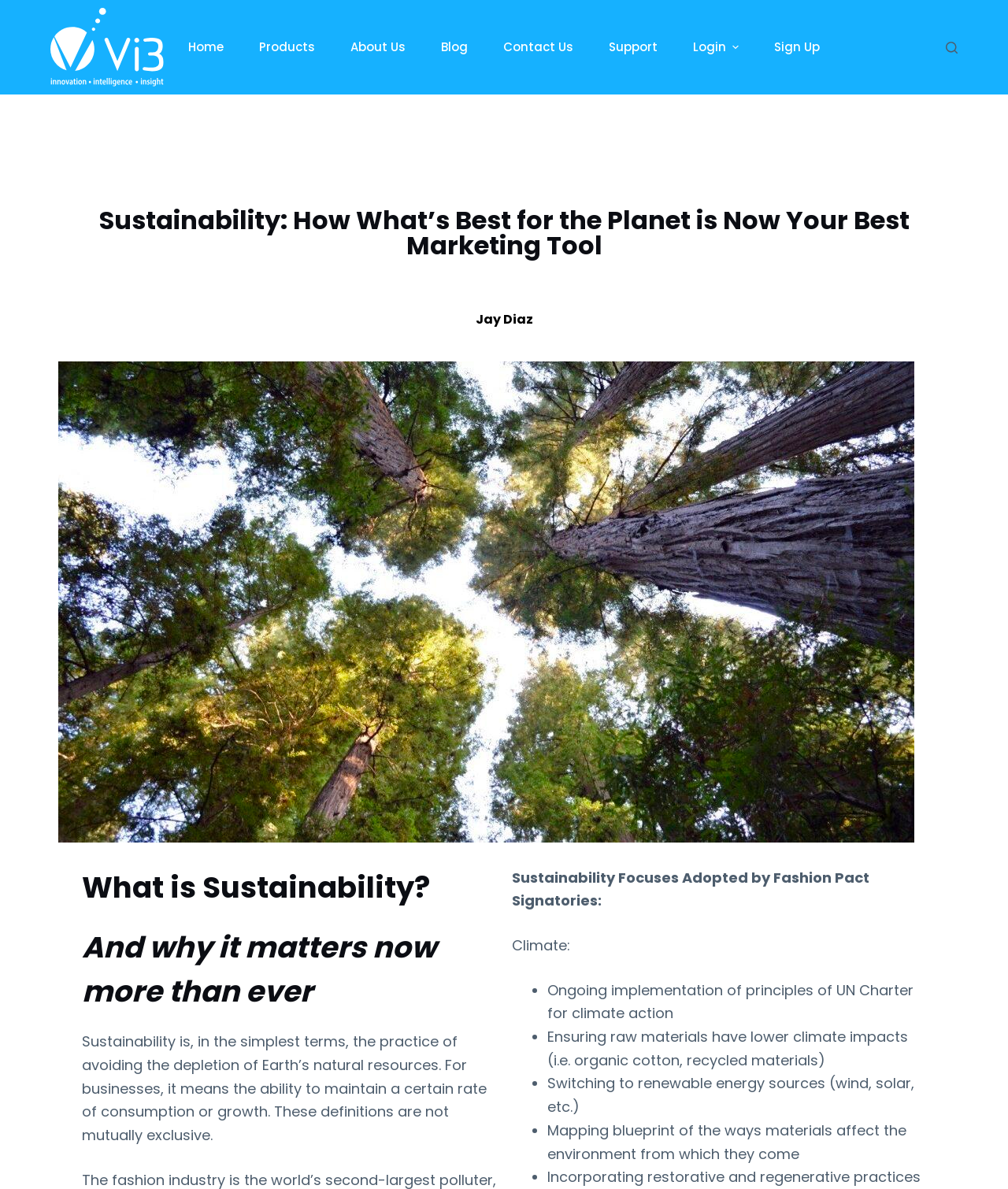What is the name of the company mentioned on the webpage?
Based on the image, provide a one-word or brief-phrase response.

Vi3 Global